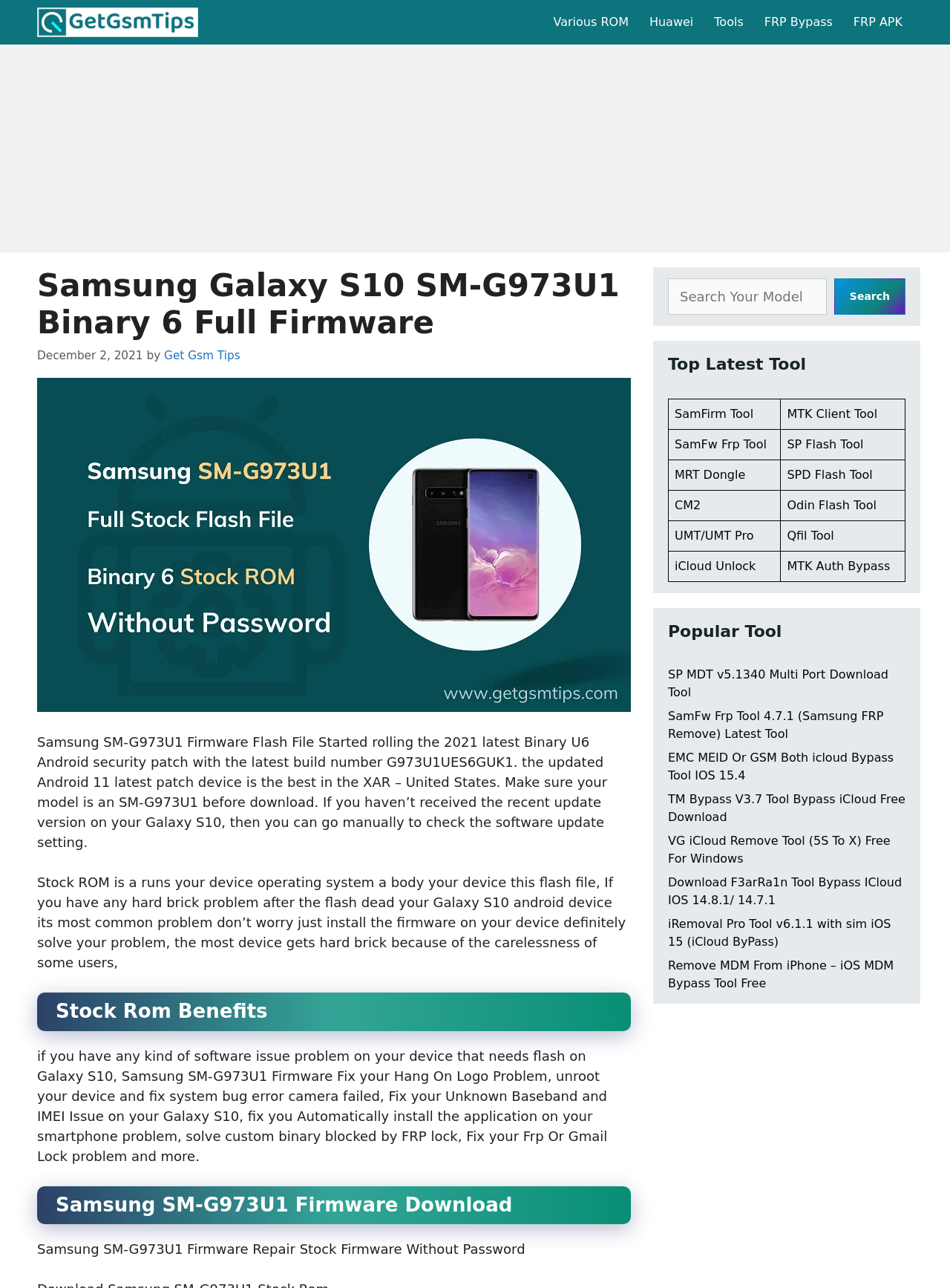Identify the bounding box coordinates of the section that should be clicked to achieve the task described: "Search for something".

[0.703, 0.216, 0.953, 0.244]